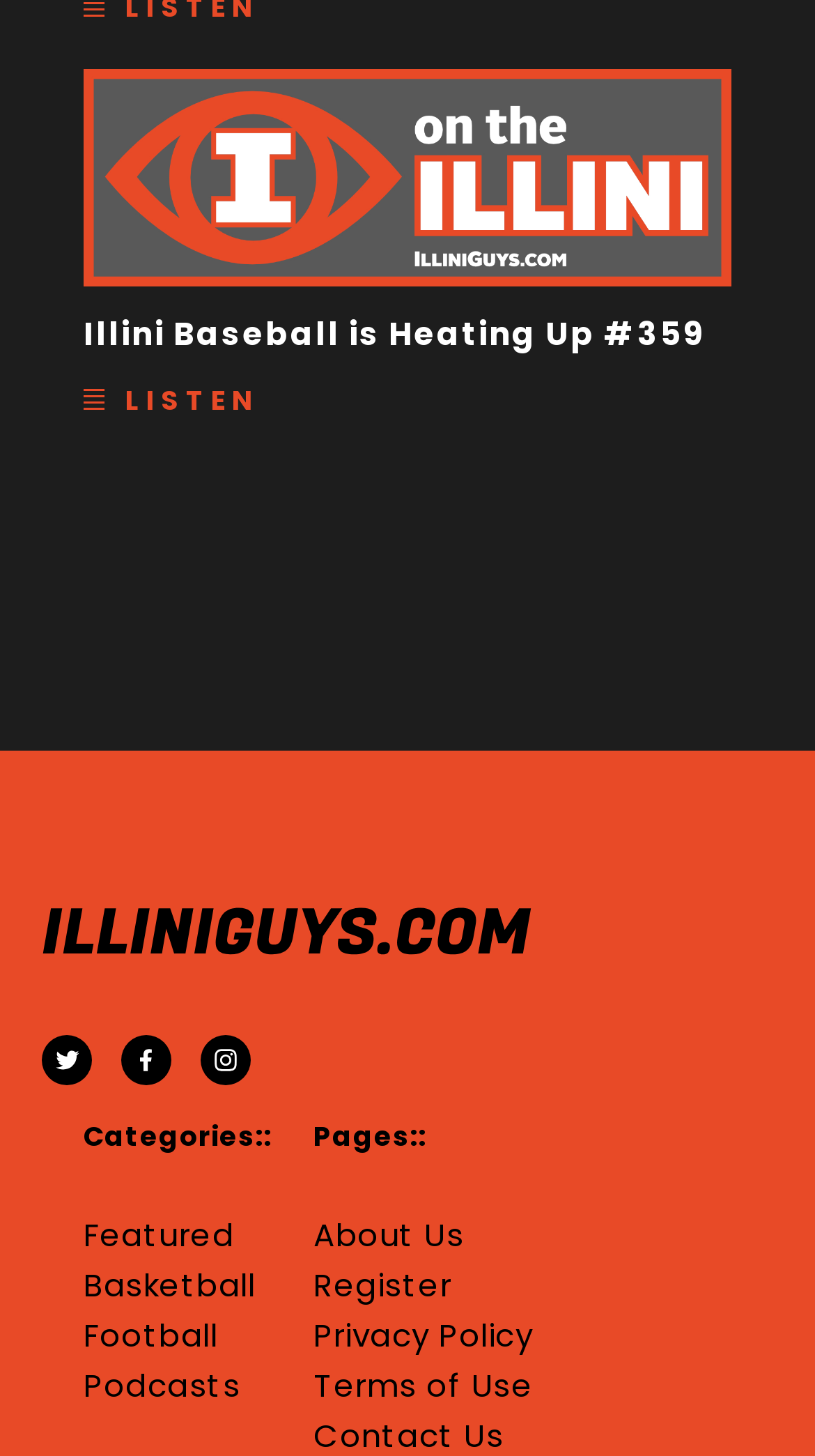Locate the bounding box coordinates of the UI element described by: "Register". Provide the coordinates as four float numbers between 0 and 1, formatted as [left, top, right, bottom].

[0.385, 0.874, 0.654, 0.891]